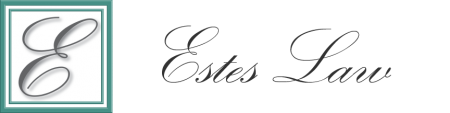Offer an in-depth caption of the image, mentioning all notable aspects.

The image features the logo of Estes Law, P.C., showcasing a stylized letter "E" in a decorative font within a rectangular frame, accompanied by the elegantly scripted text "Estes Law." The design emphasizes professionalism and sophistication, reflecting the firm’s identity in the legal landscape. This logo is prominently displayed at the top of the firm's website, underscoring its commitment to providing high-quality legal services. The combination of the bold initial and cursive typography captures attention and conveys a sense of trust and expertise.